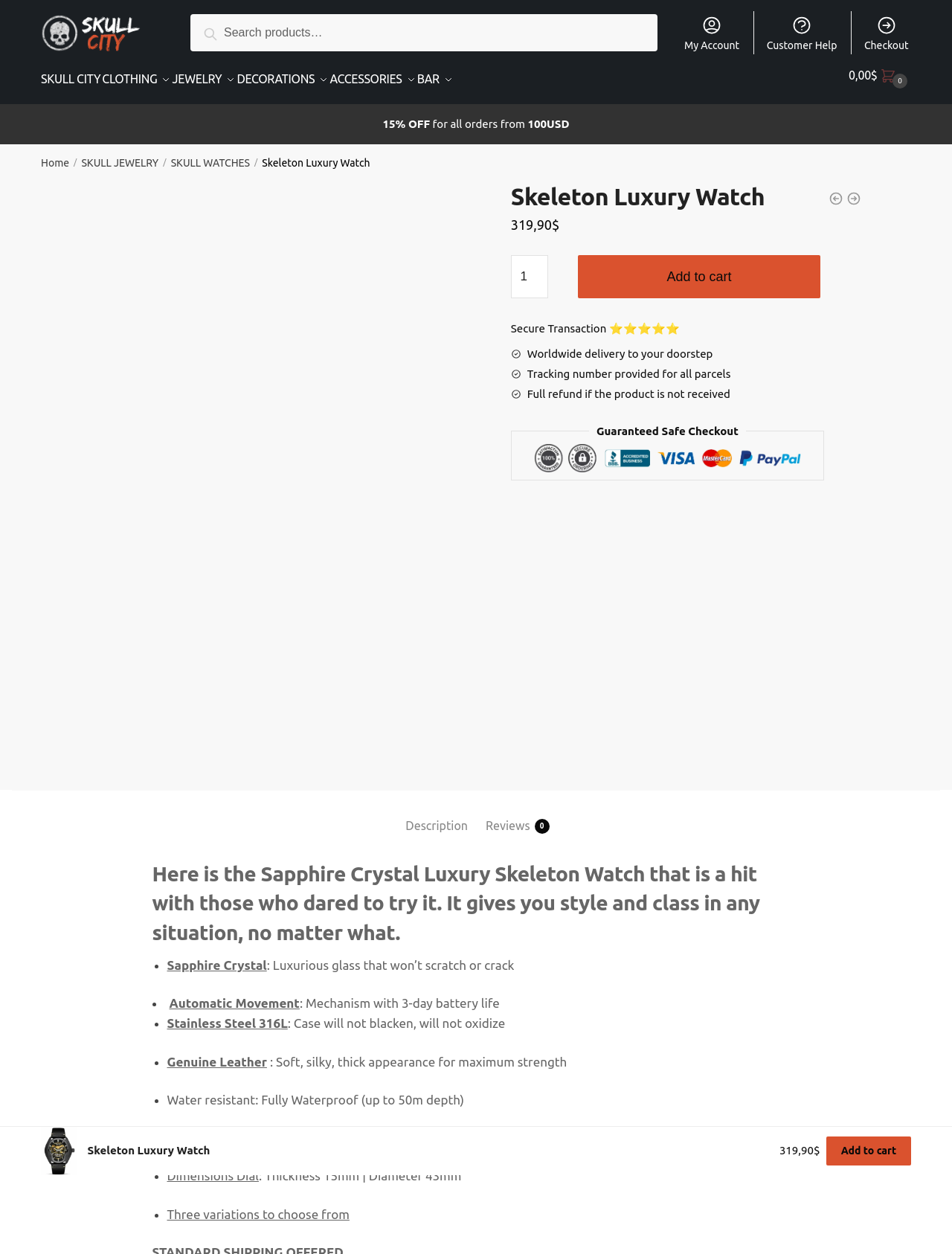Locate the bounding box coordinates for the element described below: "Reviews 0". The coordinates must be four float values between 0 and 1, formatted as [left, top, right, bottom].

[0.51, 0.624, 0.557, 0.661]